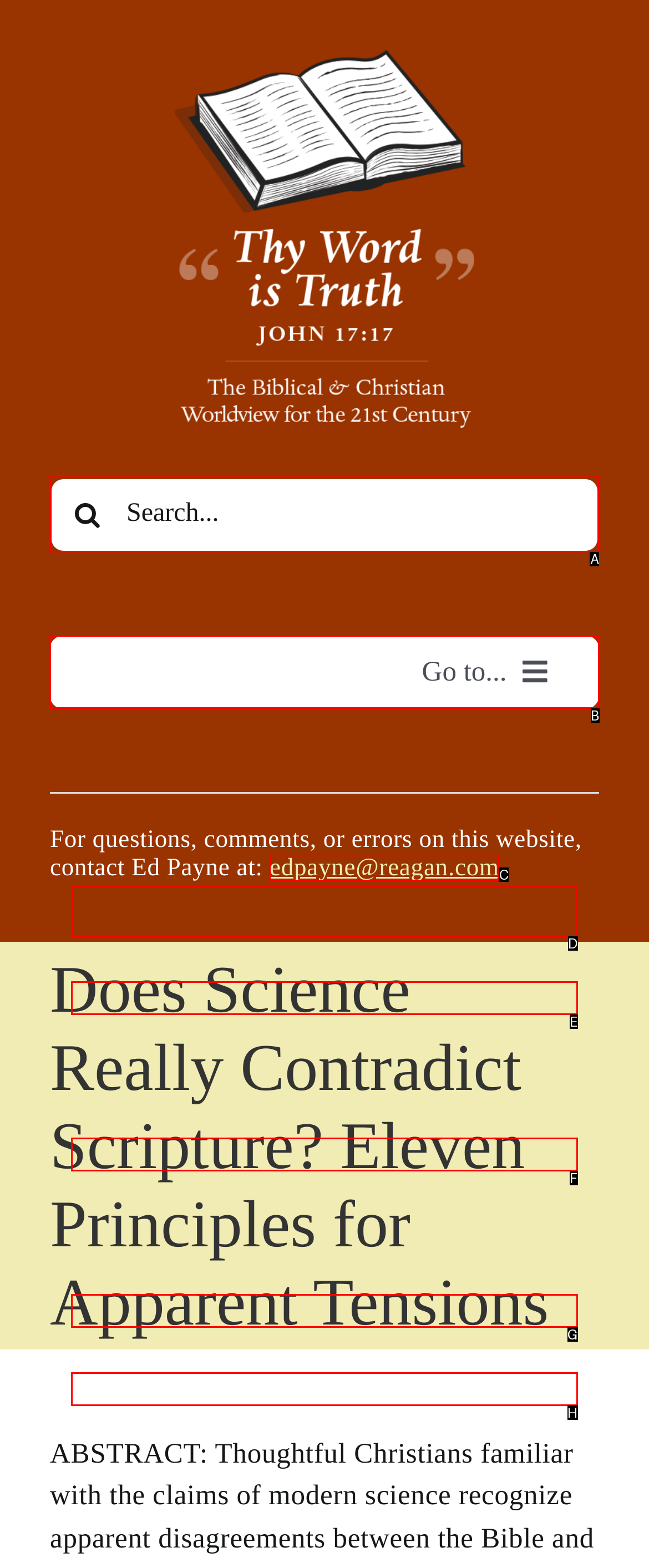Tell me which one HTML element I should click to complete the following instruction: Search for something
Answer with the option's letter from the given choices directly.

A